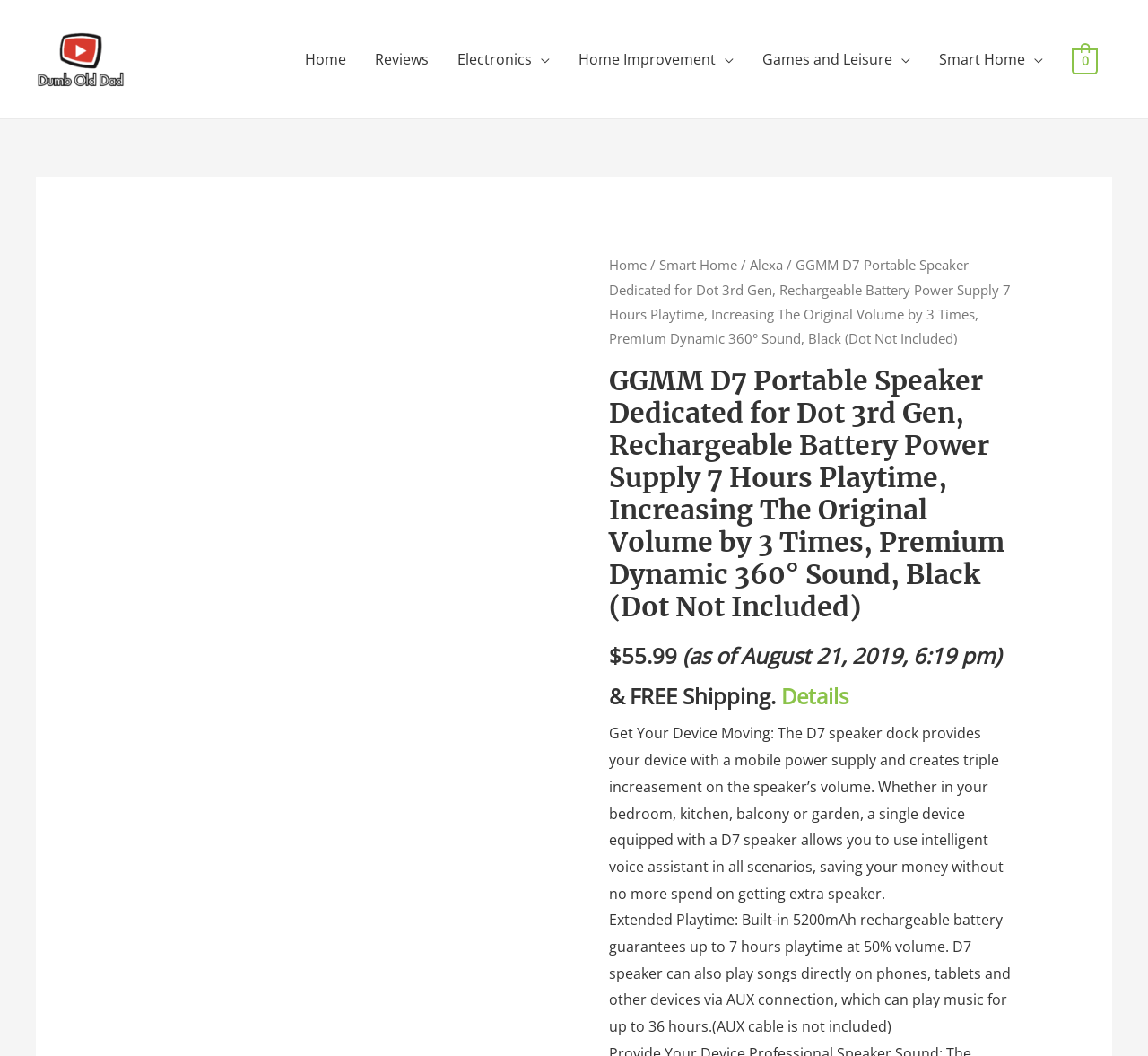Can you find the bounding box coordinates for the element that needs to be clicked to execute this instruction: "Click on the 'Home' link"? The coordinates should be given as four float numbers between 0 and 1, i.e., [left, top, right, bottom].

[0.253, 0.029, 0.314, 0.083]